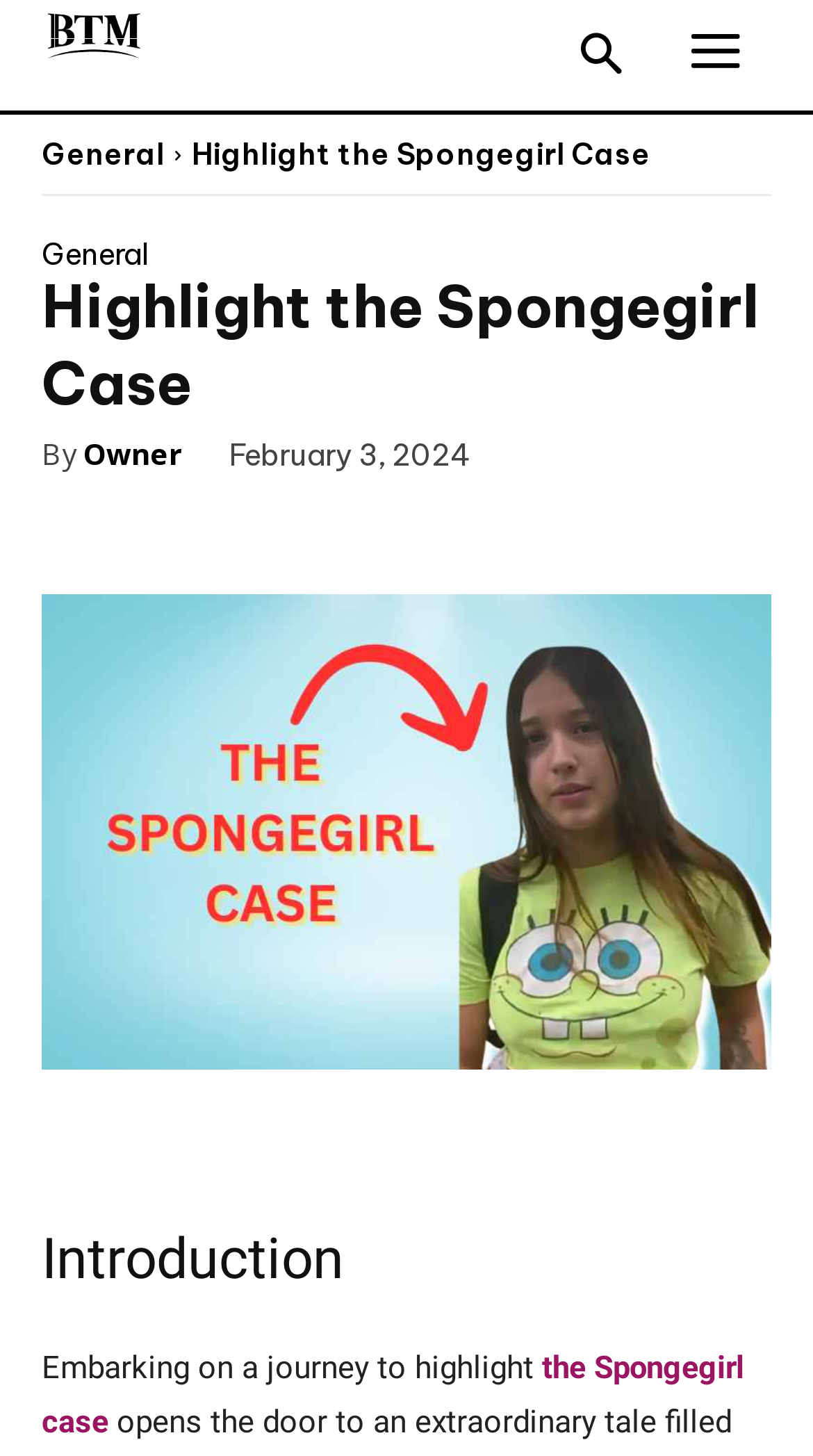What is the name of the case being highlighted?
Refer to the image and answer the question using a single word or phrase.

Spongegirl case